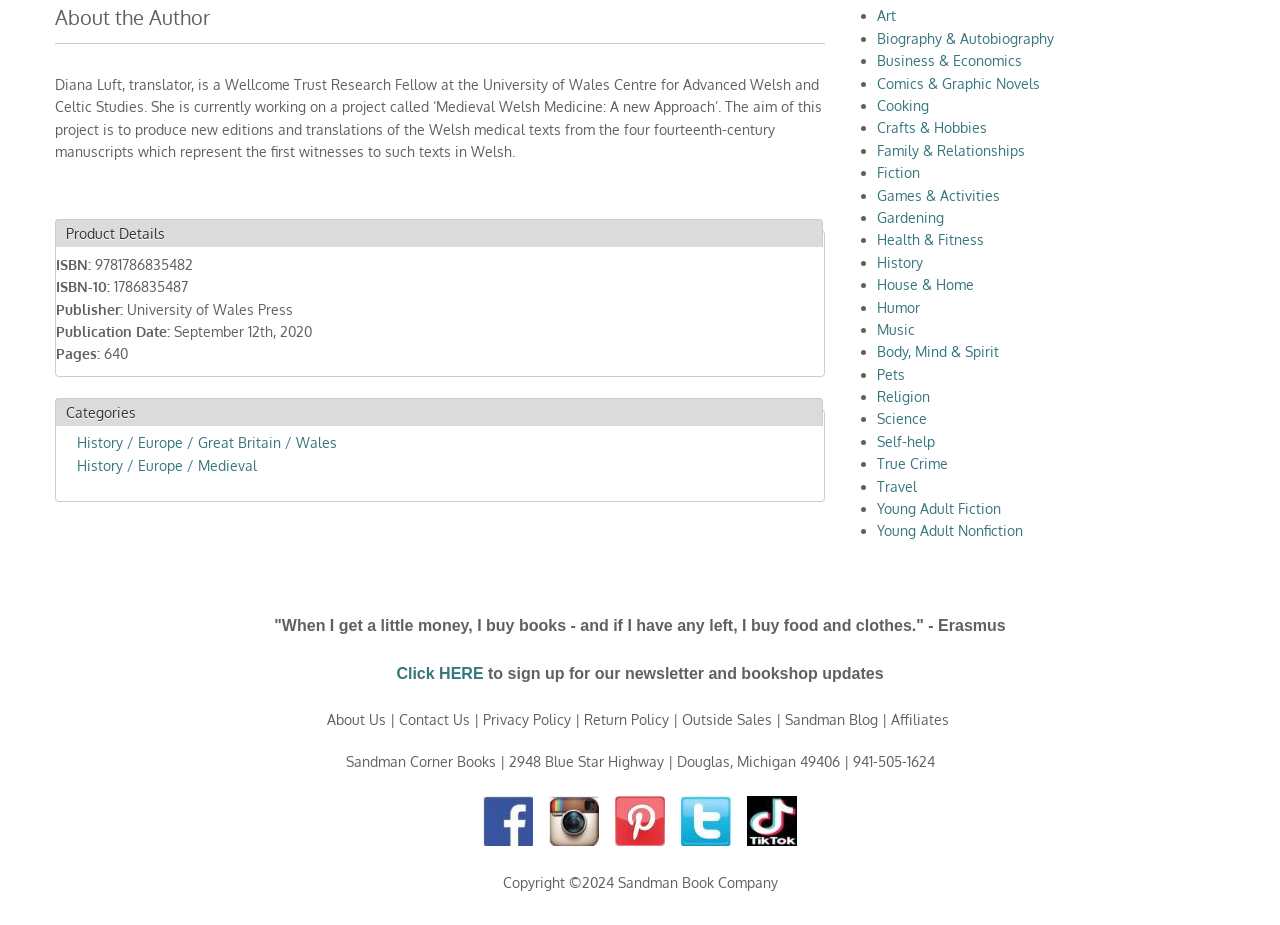Respond with a single word or short phrase to the following question: 
What categories does this book belong to?

History / Europe / Great Britain / Wales, History / Europe / Medieval